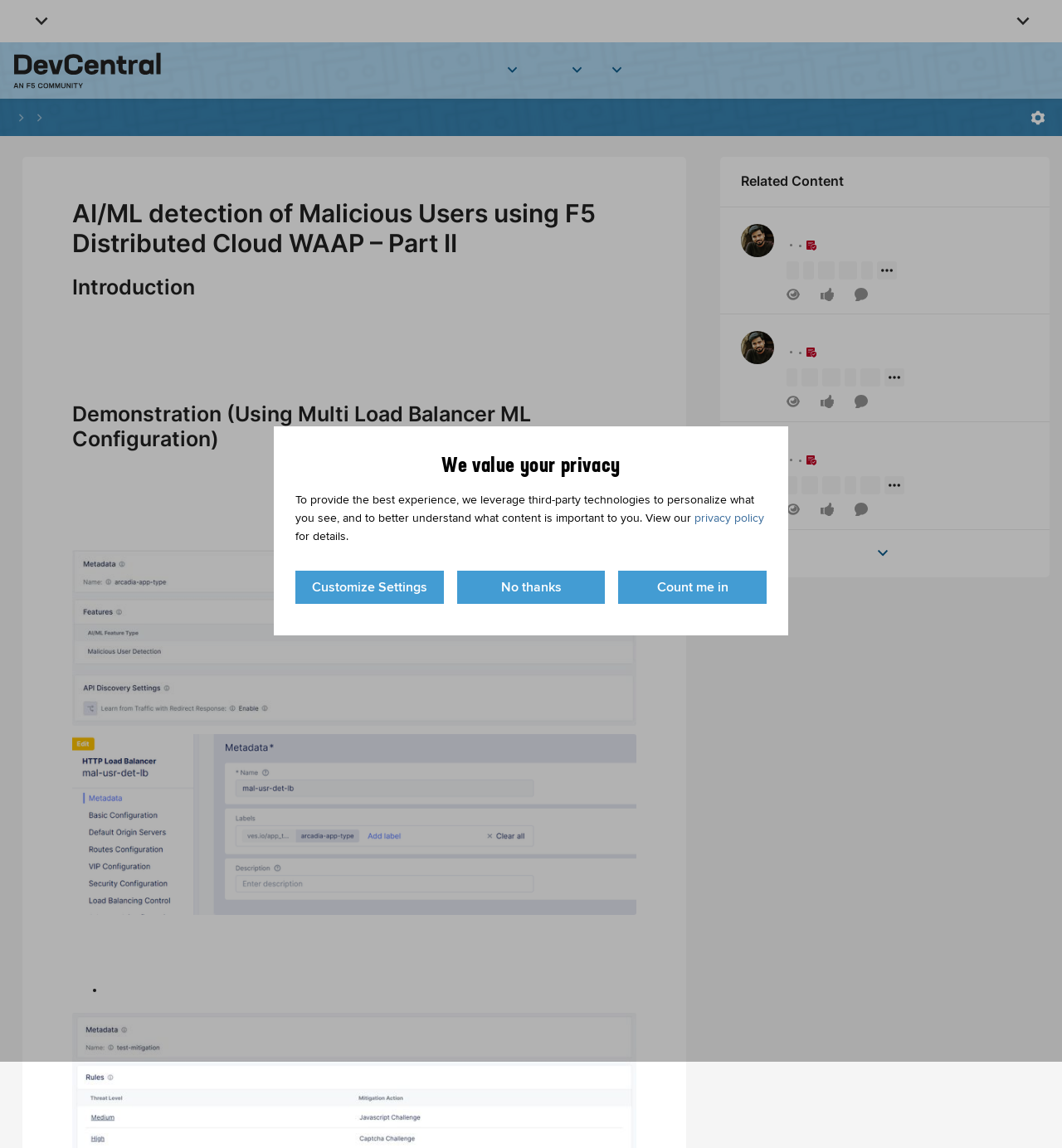Pinpoint the bounding box coordinates of the clickable area needed to execute the instruction: "Click the 'Show More' button". The coordinates should be specified as four float numbers between 0 and 1, i.e., [left, top, right, bottom].

[0.826, 0.227, 0.845, 0.243]